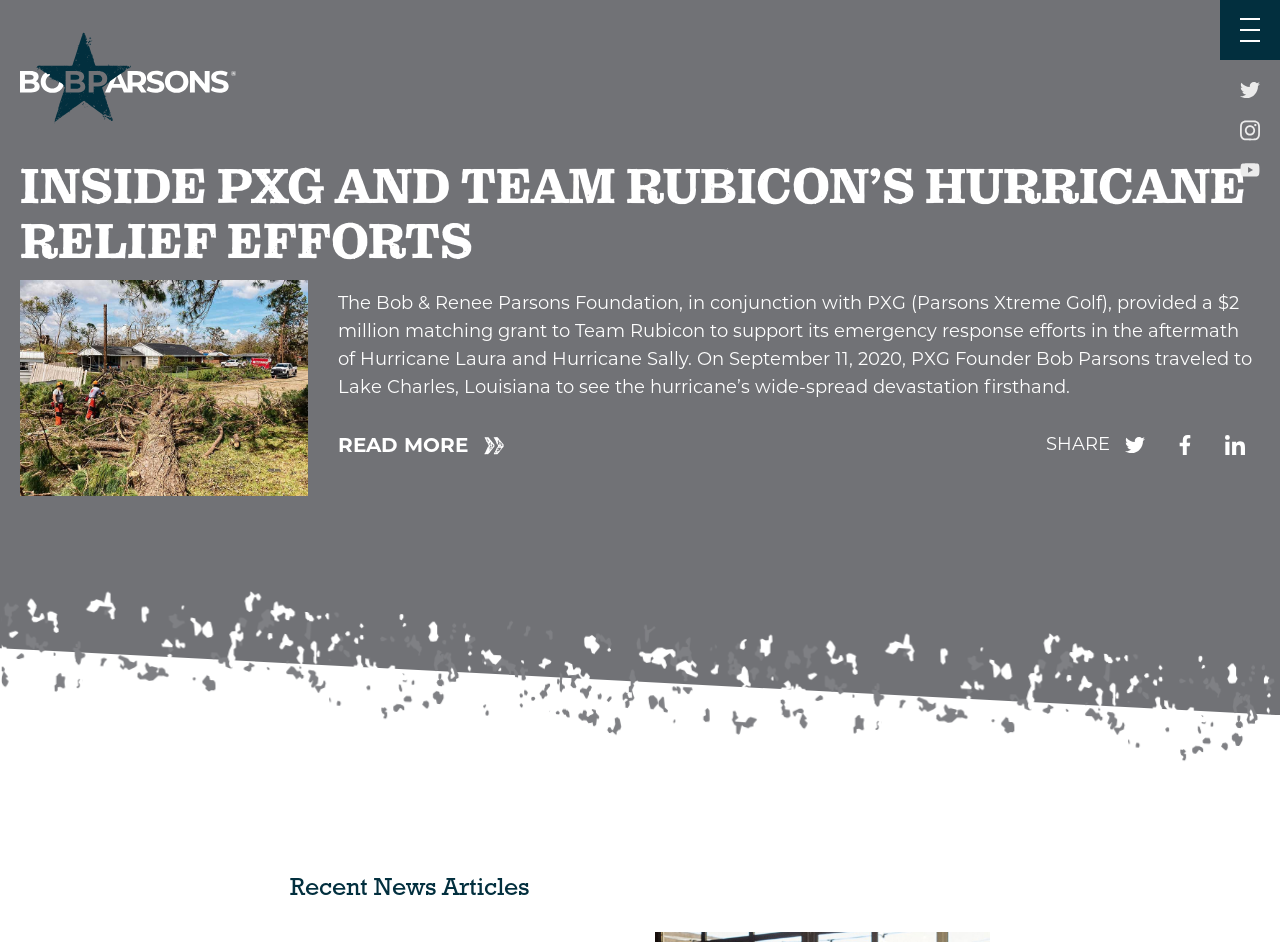Utilize the details in the image to give a detailed response to the question: How much did the Bob & Renee Parsons Foundation grant to Team Rubicon?

According to the text 'The Bob & Renee Parsons Foundation, in conjunction with PXG (Parsons Xtreme Golf), provided a $2 million matching grant to Team Rubicon...', the foundation granted $2 million to Team Rubicon.